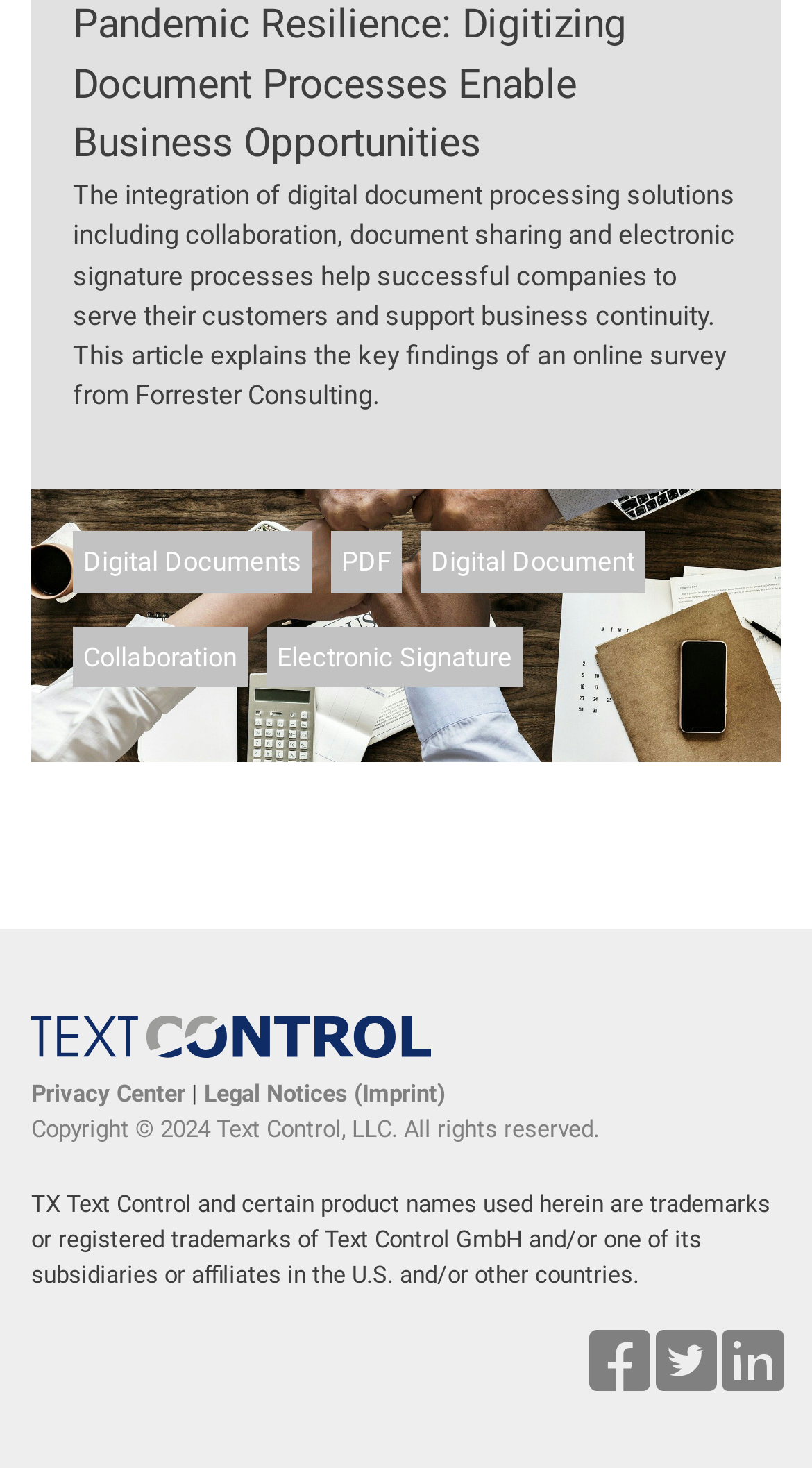What is the name of the company?
Please give a detailed and thorough answer to the question, covering all relevant points.

The company name can be found in the StaticText element with the text 'Copyright © 2024 Text Control, LLC. All rights reserved.' at the bottom of the webpage.